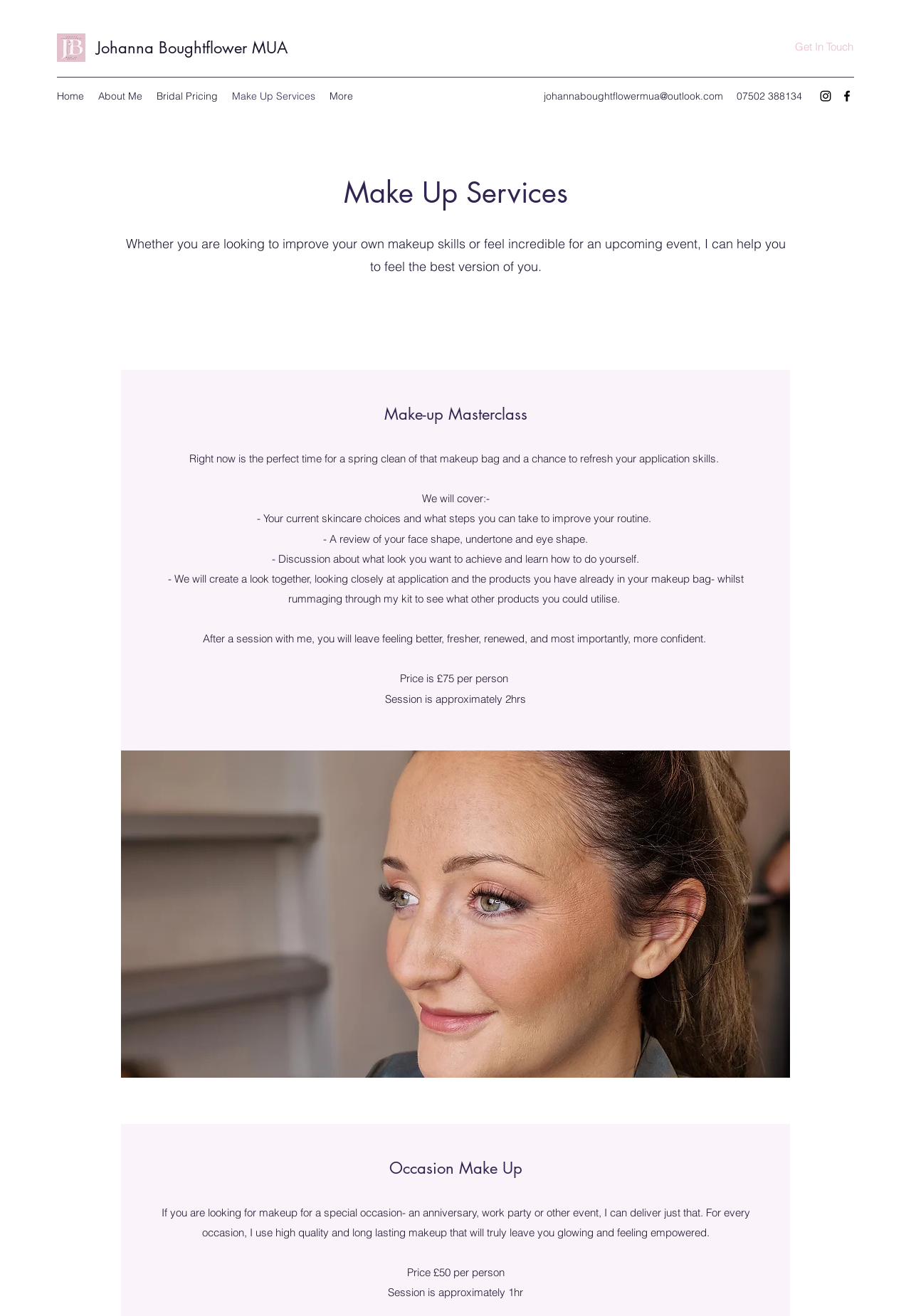How long does an Occasion Make Up session last? Refer to the image and provide a one-word or short phrase answer.

approximately 1hr